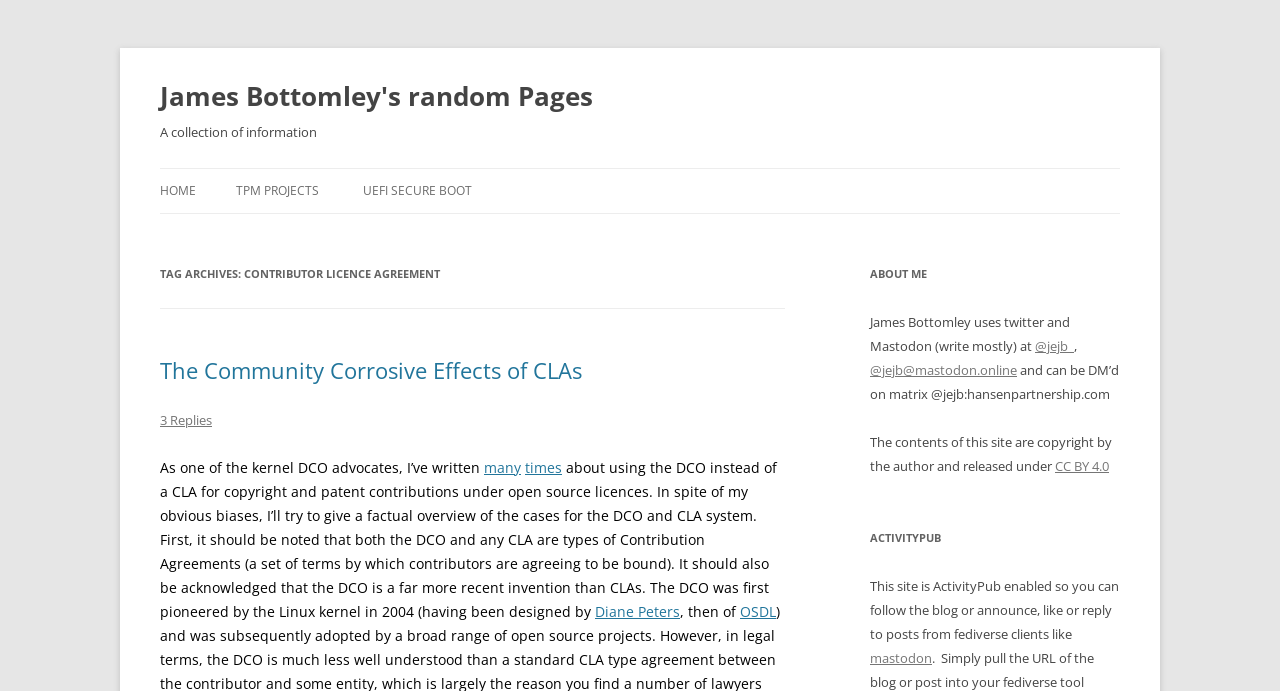What is the topic of the article 'The Community Corrosive Effects of CLAs'?
From the image, respond using a single word or phrase.

CLAs